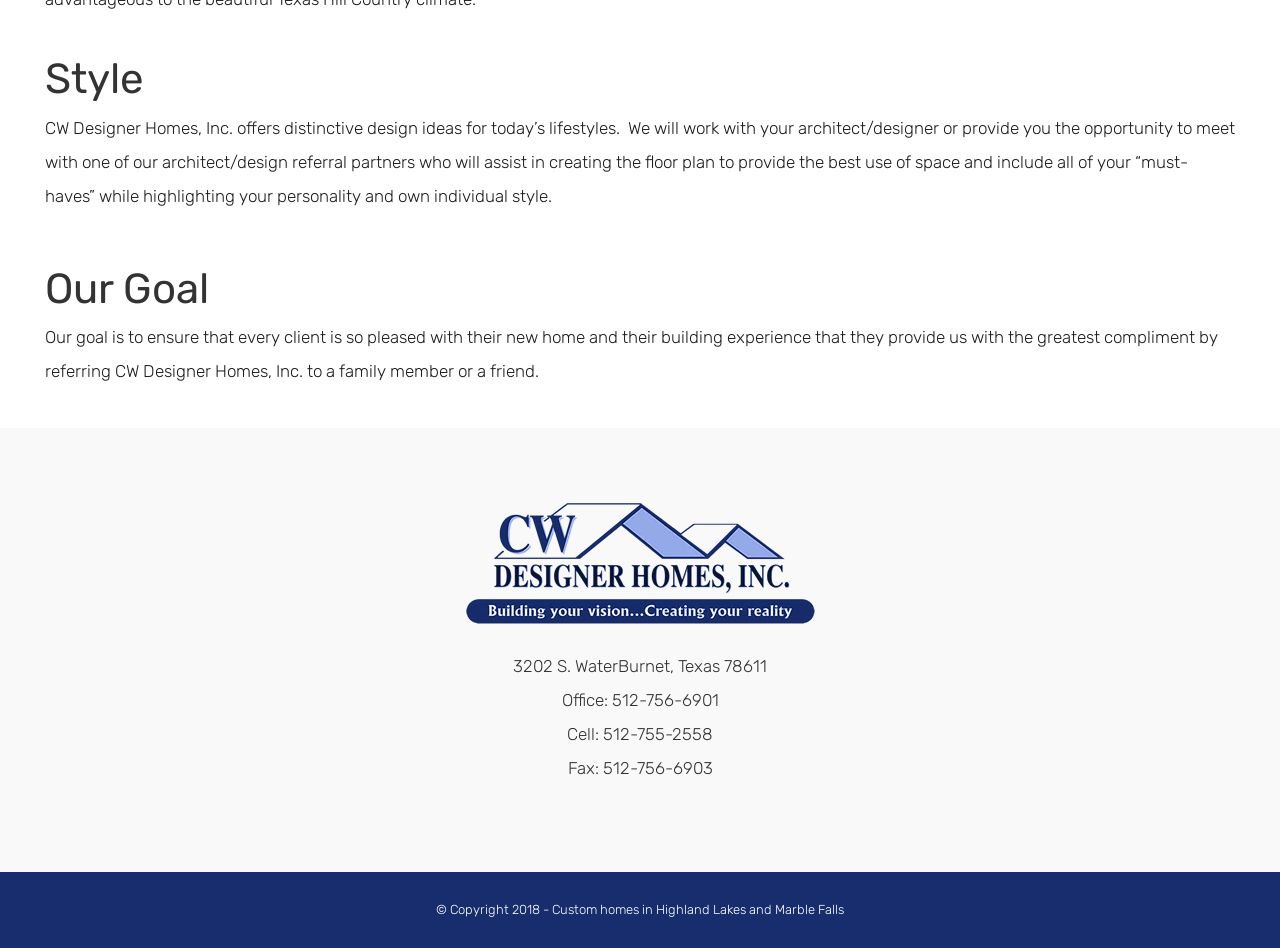What is the company's goal?
Based on the image, answer the question with as much detail as possible.

The company's goal is to ensure that every client is so pleased with their new home and their building experience that they provide the greatest compliment by referring CW Designer Homes, Inc. to a family member or a friend, as stated in the 'Our Goal' section.